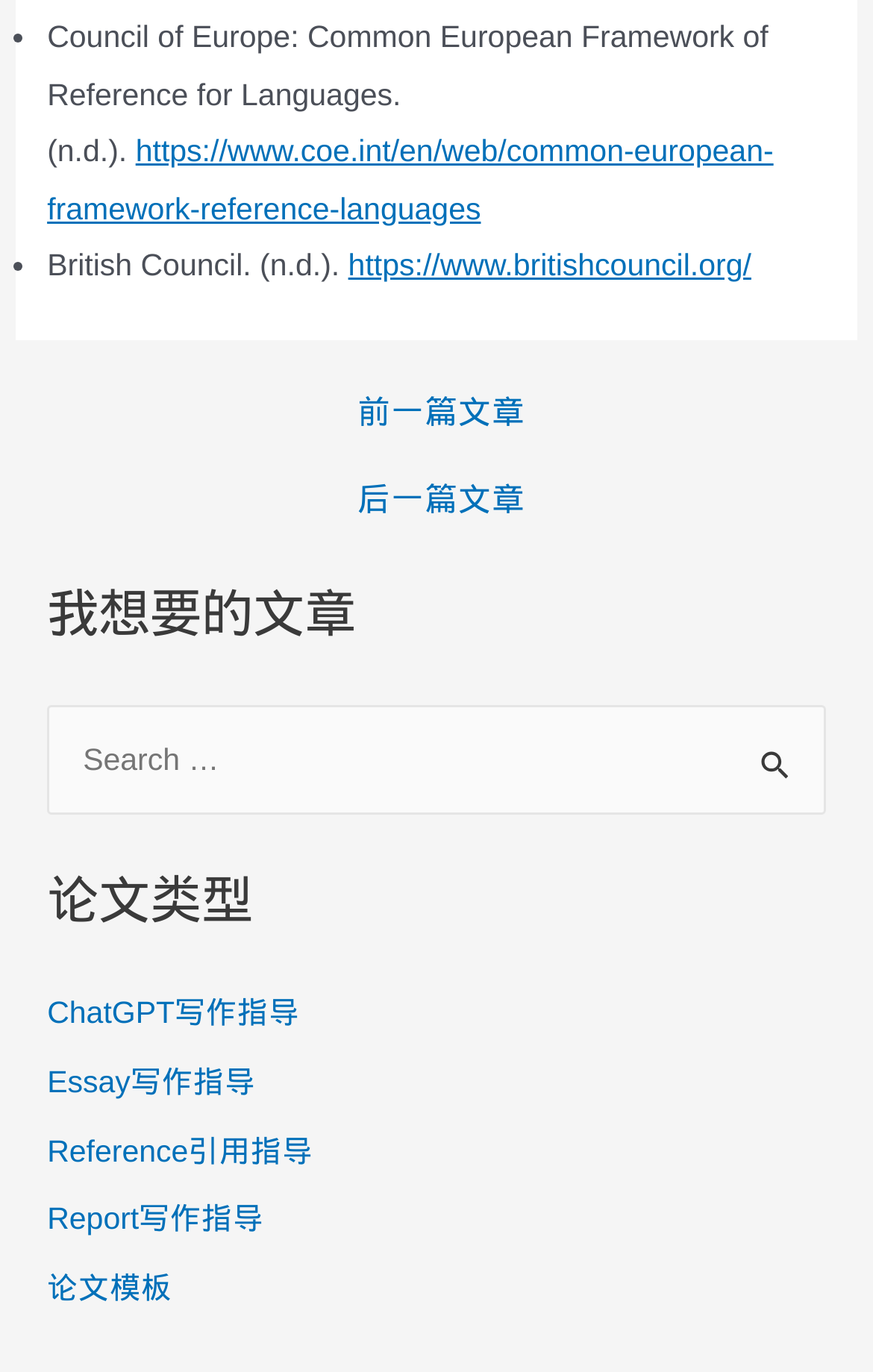Using the format (top-left x, top-left y, bottom-right x, bottom-right y), provide the bounding box coordinates for the described UI element. All values should be floating point numbers between 0 and 1: 后一篇文章 →

[0.024, 0.355, 0.986, 0.378]